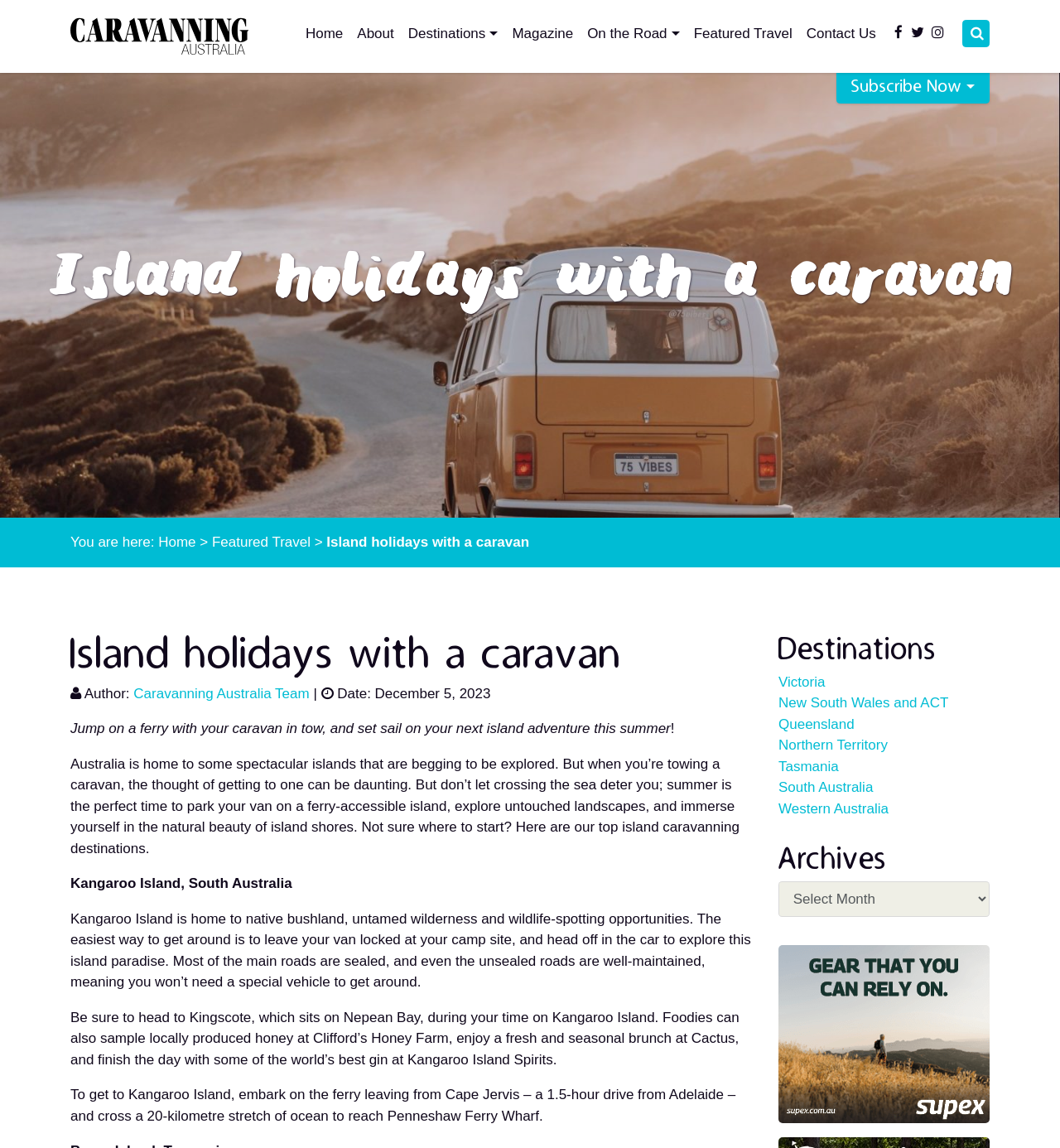Please find the bounding box coordinates of the element's region to be clicked to carry out this instruction: "Read the 'Island holidays with a caravan' article".

[0.066, 0.555, 0.711, 0.613]